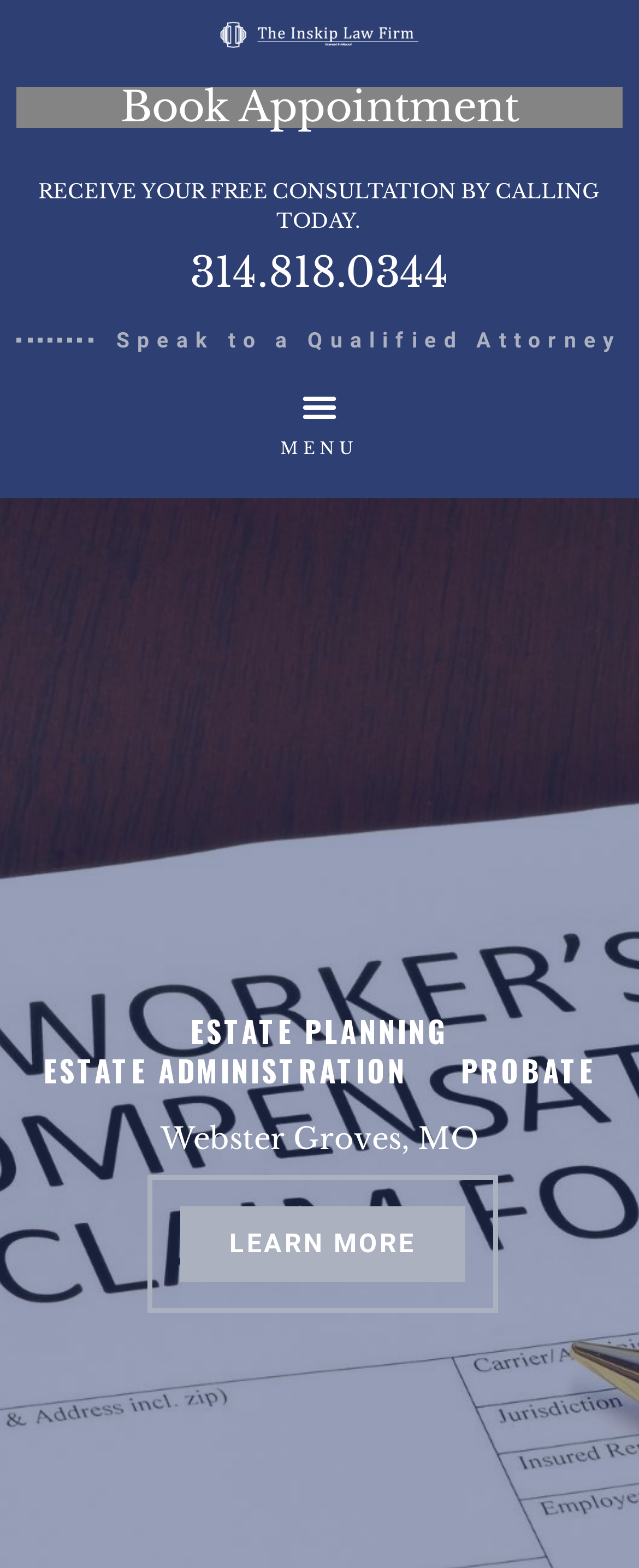What is the purpose of the 'Book Appointment' link?
Please use the image to provide a one-word or short phrase answer.

To book an appointment